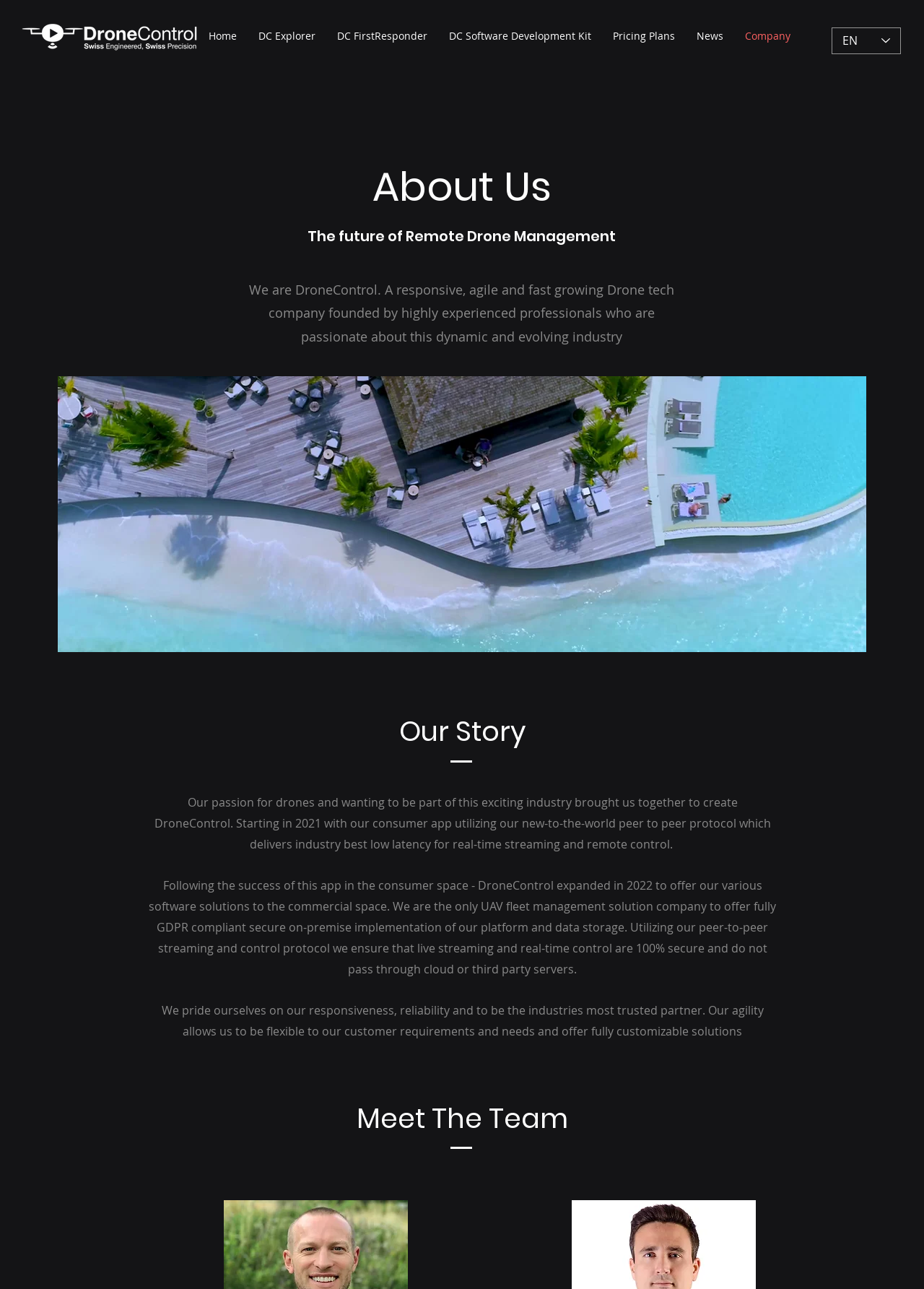Please locate the bounding box coordinates of the element that needs to be clicked to achieve the following instruction: "Select a language". The coordinates should be four float numbers between 0 and 1, i.e., [left, top, right, bottom].

[0.9, 0.021, 0.975, 0.042]